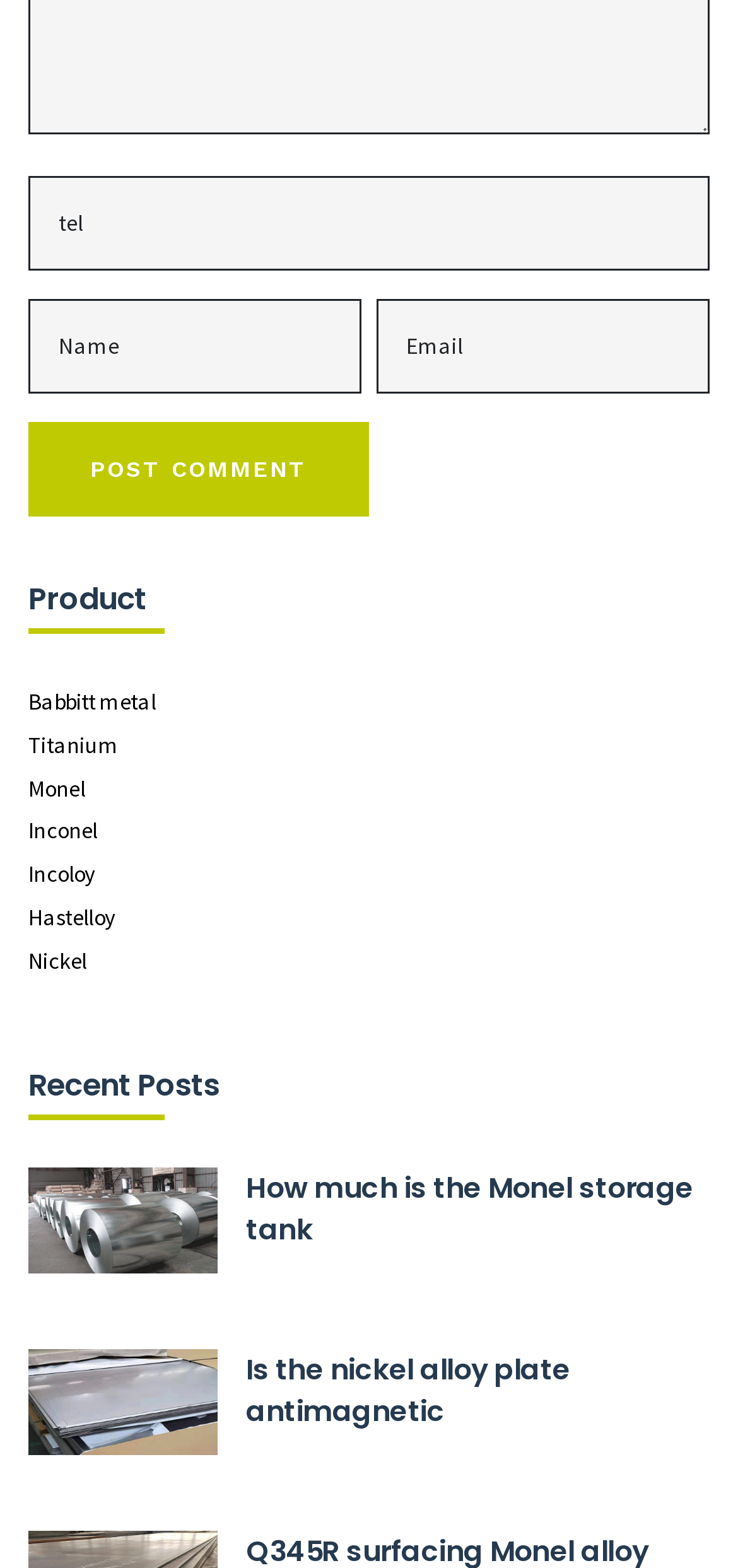Predict the bounding box for the UI component with the following description: "value="Post Comment"".

[0.038, 0.269, 0.5, 0.329]